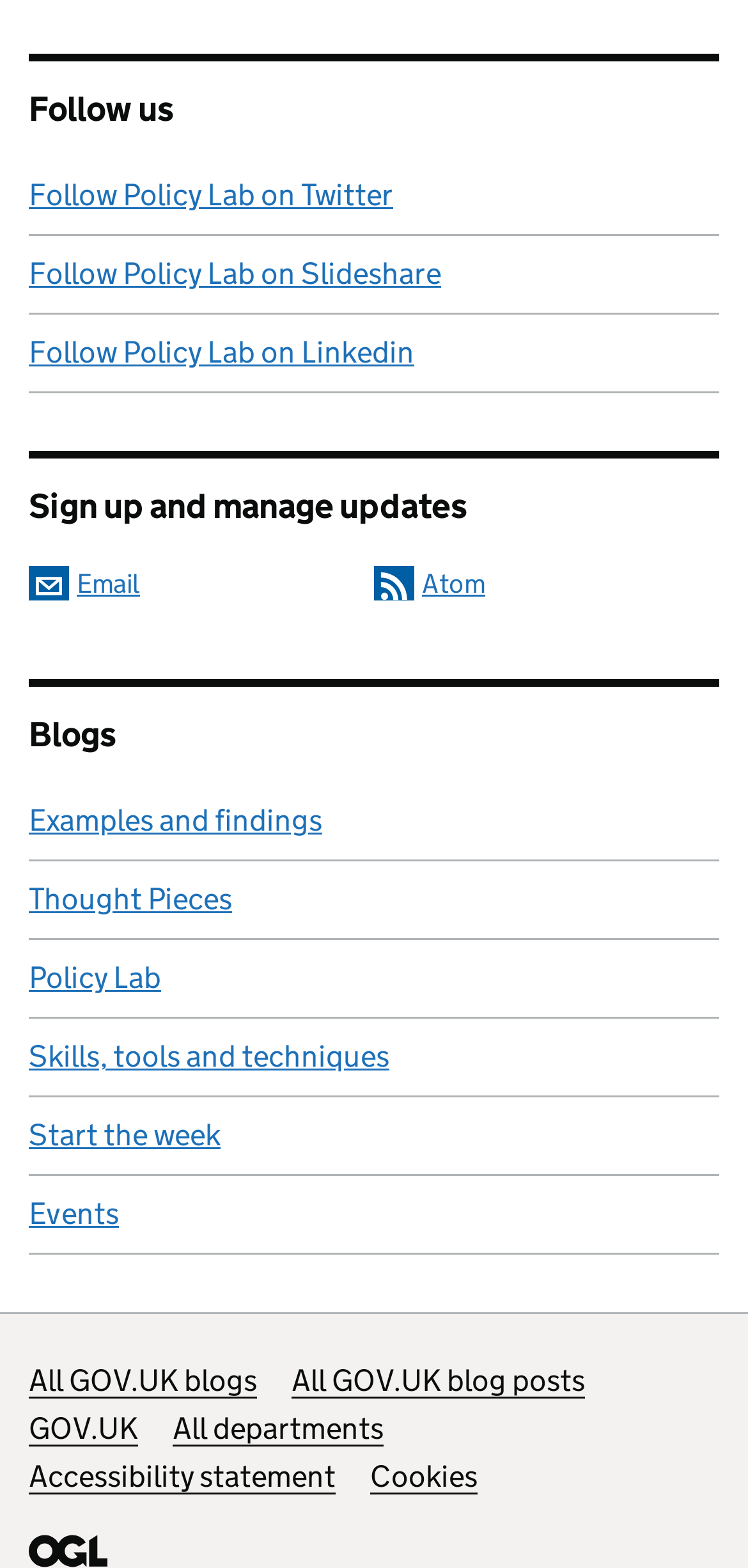How many social media platforms are listed?
Examine the image closely and answer the question with as much detail as possible.

I counted the number of social media links listed under the 'Follow us' heading, which are Twitter, Slideshare, and Linkedin.